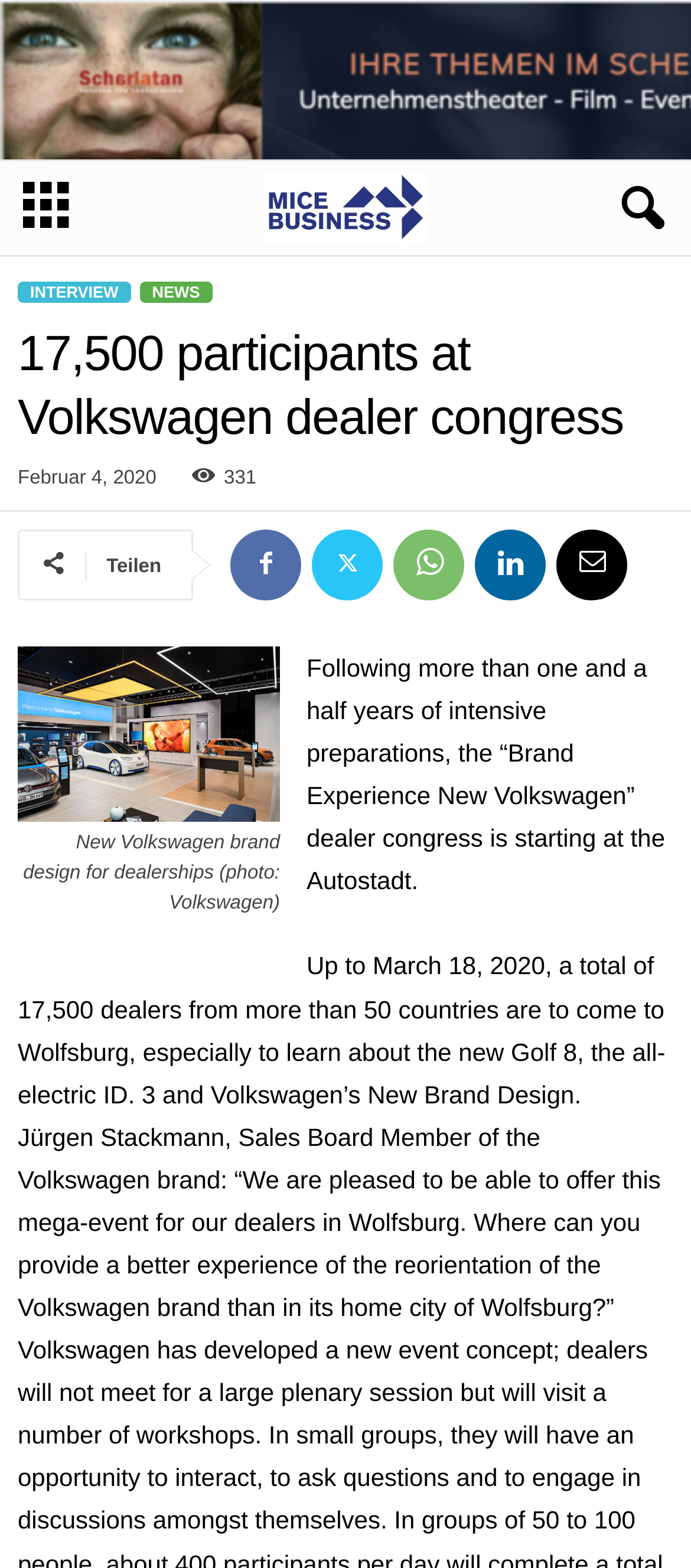Please identify the bounding box coordinates of the area that needs to be clicked to fulfill the following instruction: "View May 2022."

None